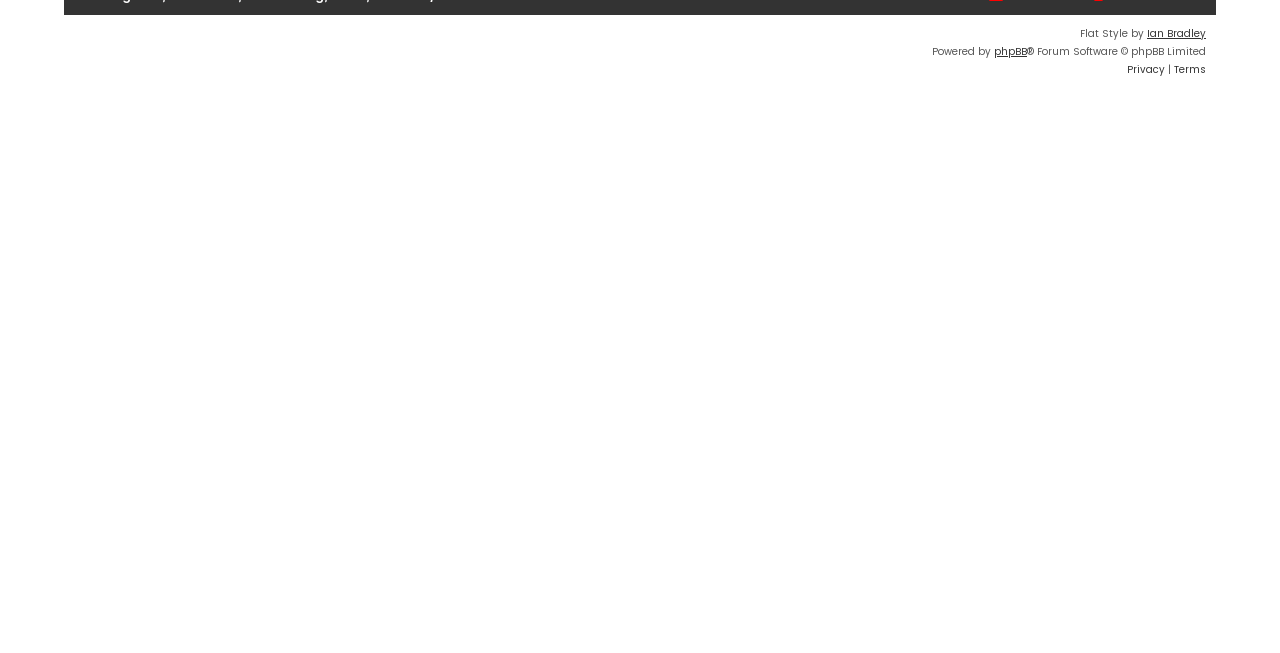Provide the bounding box coordinates for the UI element that is described by this text: "Privacy". The coordinates should be in the form of four float numbers between 0 and 1: [left, top, right, bottom].

[0.88, 0.094, 0.91, 0.121]